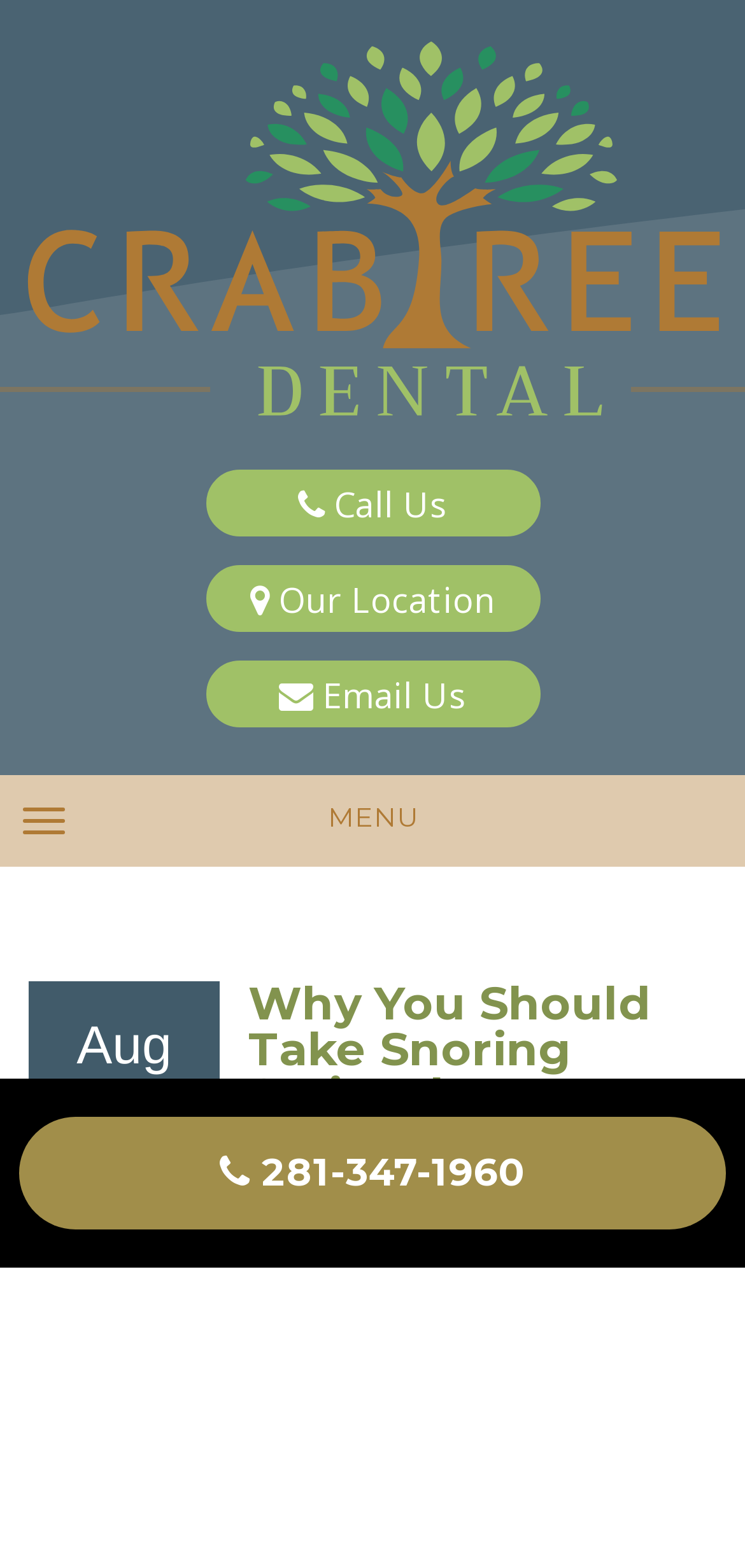Pinpoint the bounding box coordinates of the area that should be clicked to complete the following instruction: "View the location". The coordinates must be given as four float numbers between 0 and 1, i.e., [left, top, right, bottom].

[0.276, 0.36, 0.724, 0.403]